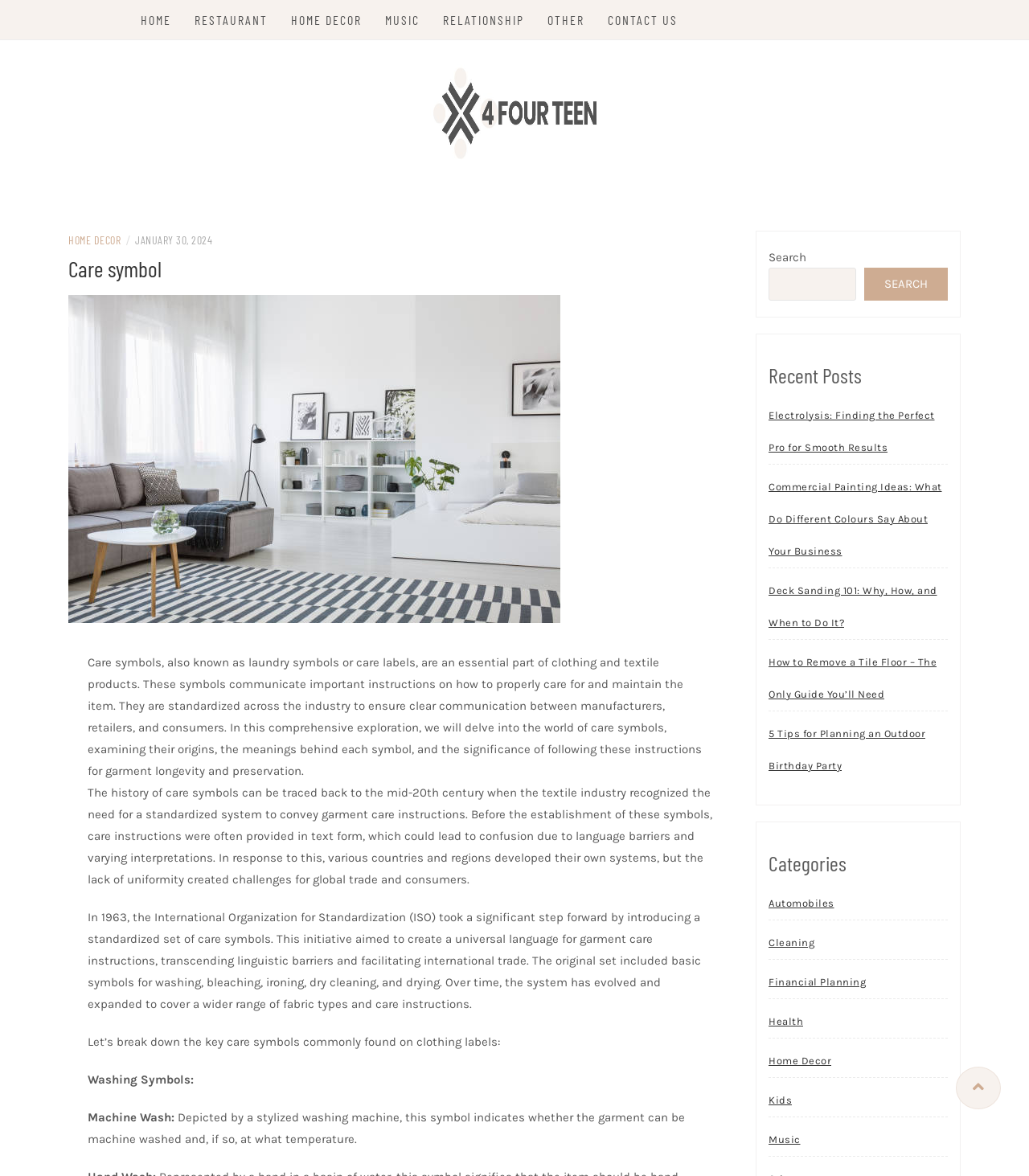Based on the image, please elaborate on the answer to the following question:
When was the standardized set of care symbols introduced?

The webpage states that the International Organization for Standardization (ISO) introduced a standardized set of care symbols in 1963, aiming to create a universal language for garment care instructions.